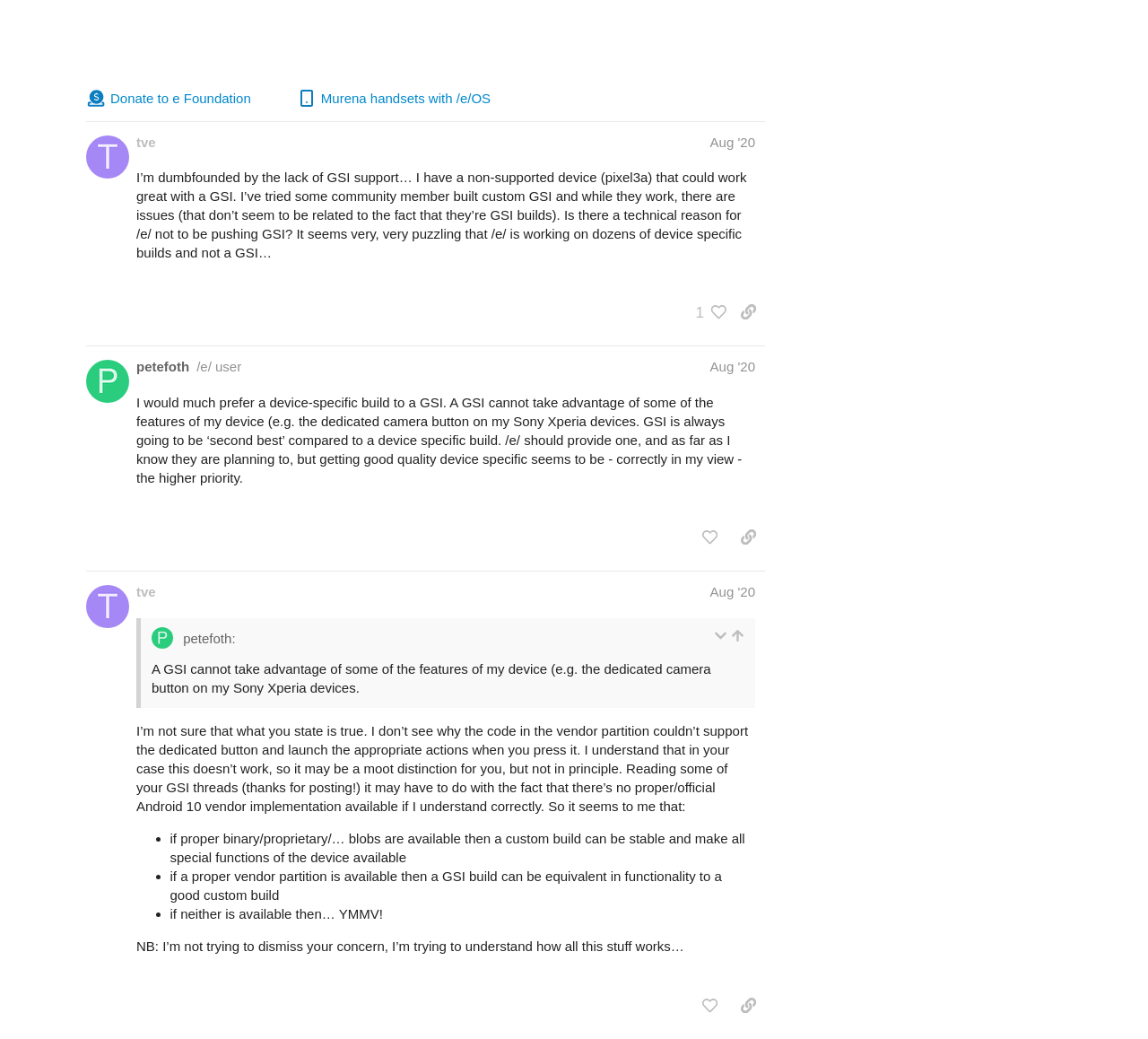Please reply to the following question using a single word or phrase: 
What is the topic of this forum?

Device Roadmap